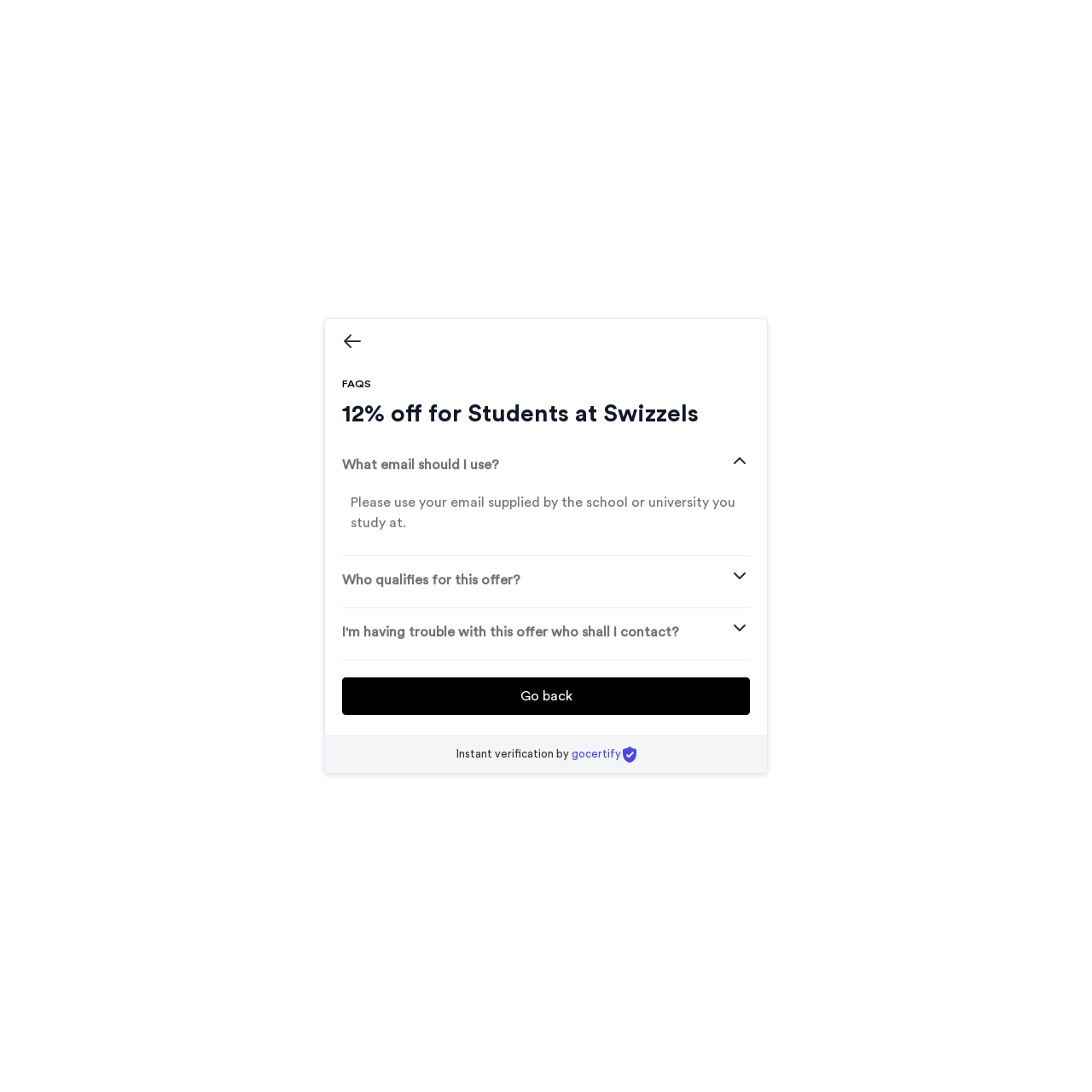What type of education qualifies for this offer?
Using the image, elaborate on the answer with as much detail as possible.

According to the StaticText 'Anyone over the age of 15 and in full-time education including uni, college, sixth form, and high school can receive this discount.', full-time education qualifies for this offer.